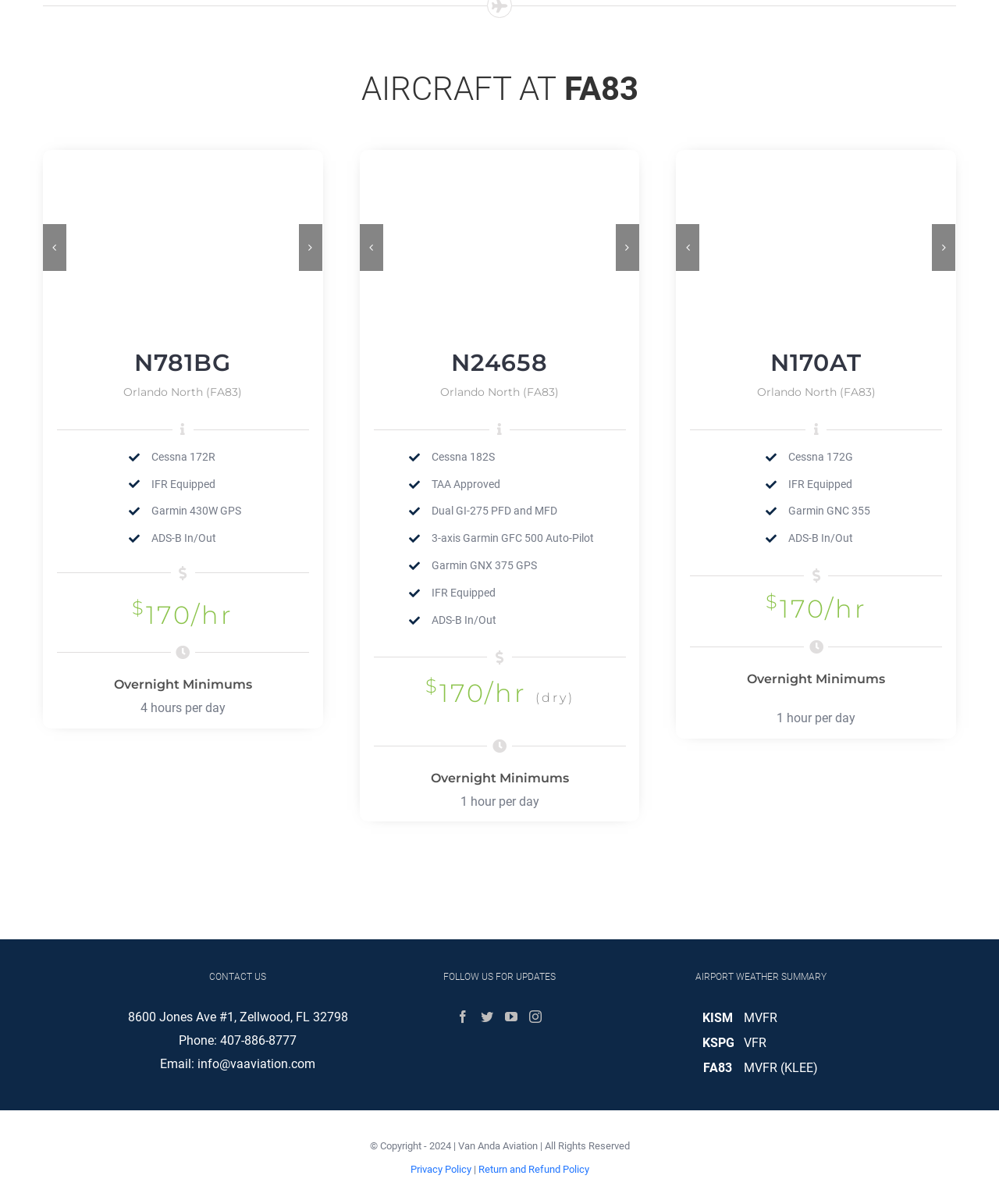What is the weather condition at airport 'KISM'? Look at the image and give a one-word or short phrase answer.

MVFR